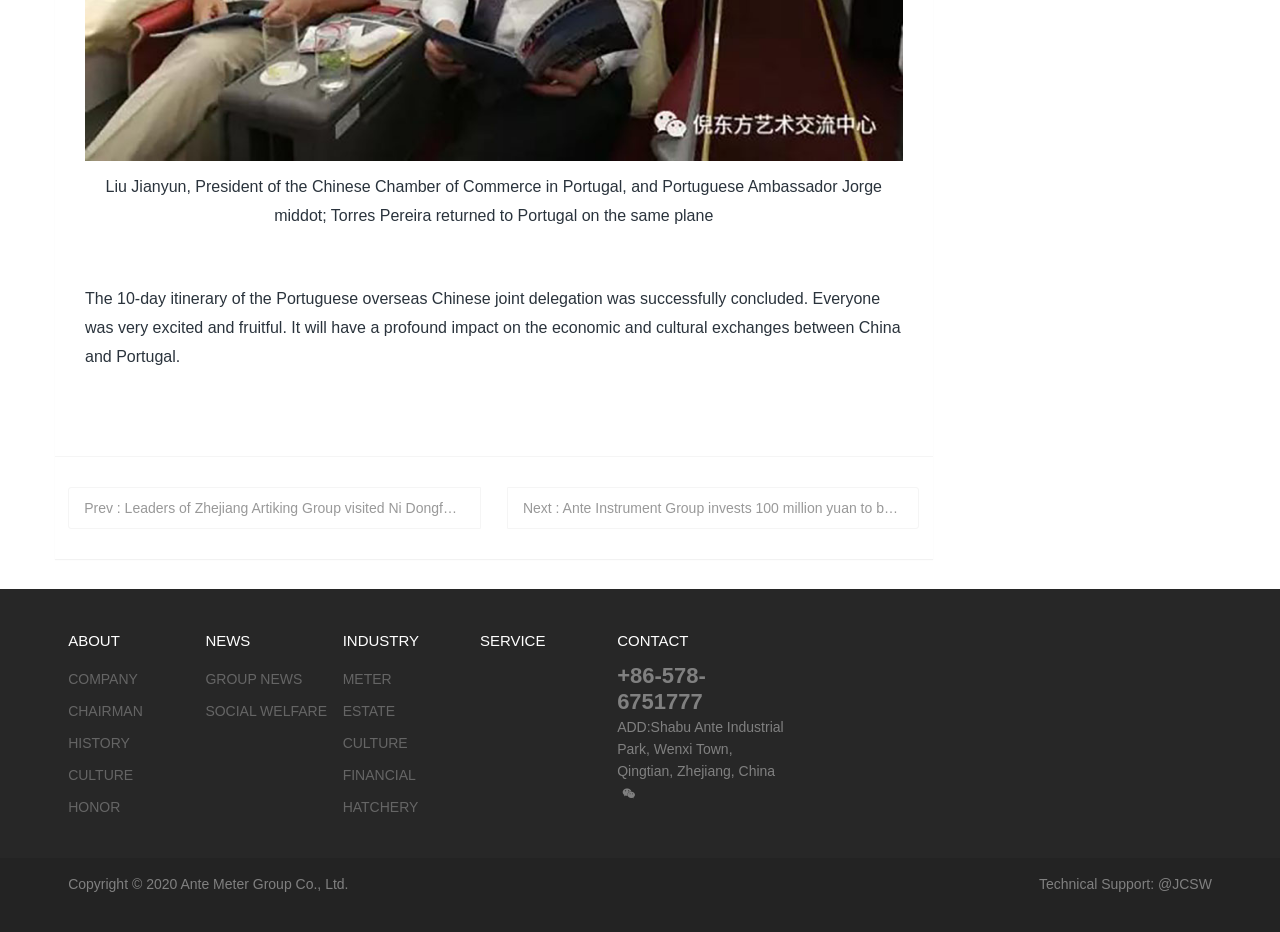Determine the bounding box coordinates of the clickable region to carry out the instruction: "Click on CONTACT".

[0.482, 0.678, 0.538, 0.697]